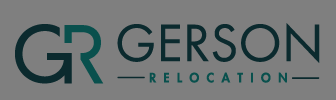What color scheme is used in the logo?
Please ensure your answer to the question is detailed and covers all necessary aspects.

The logo of Gerson Relocation utilizes a combination of deep teal and gray, which conveys professionalism and trustworthiness, reflecting the company's commitment to facilitating smooth relocation processes.